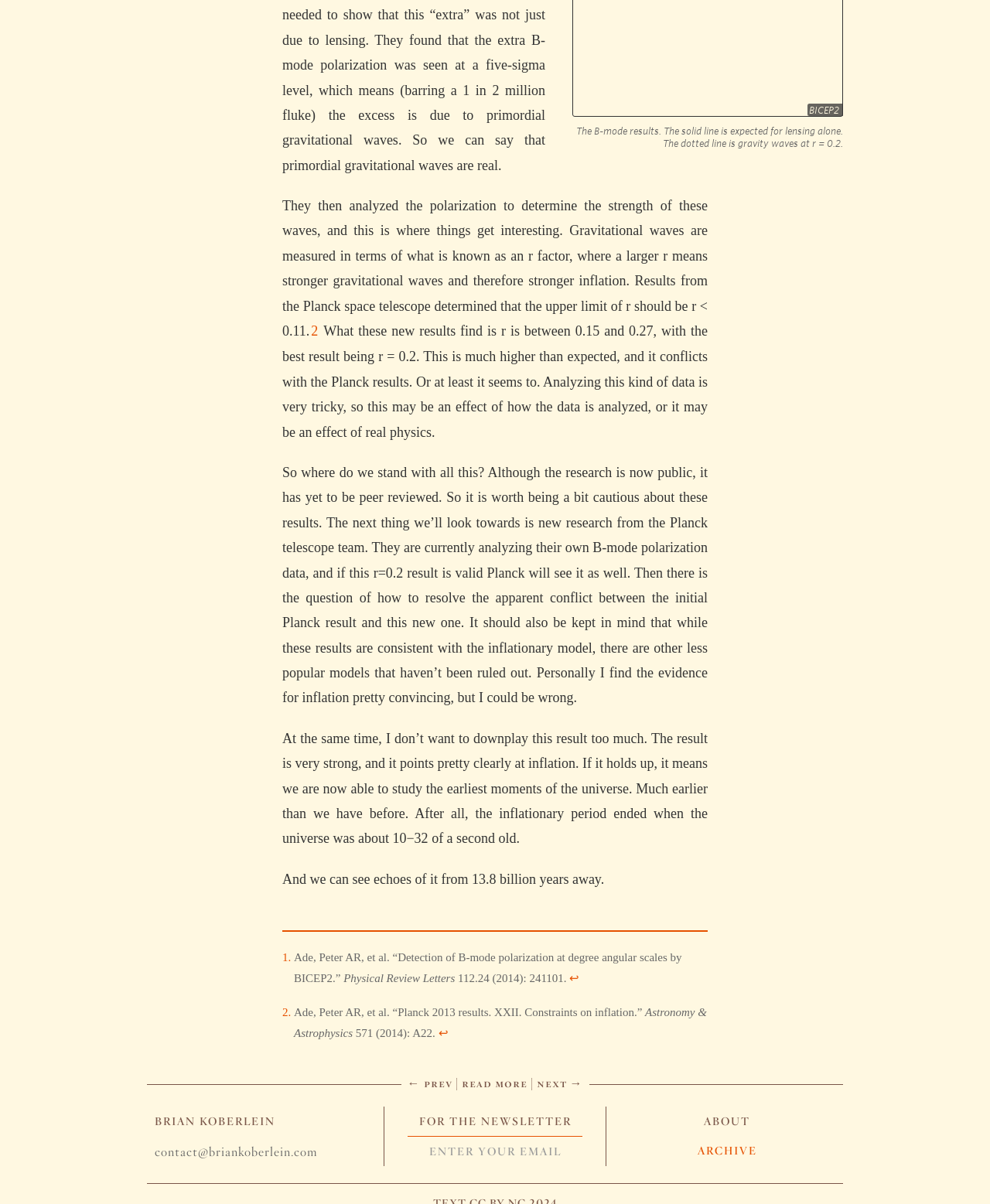When did the inflationary period end?
Your answer should be a single word or phrase derived from the screenshot.

10^-32 seconds